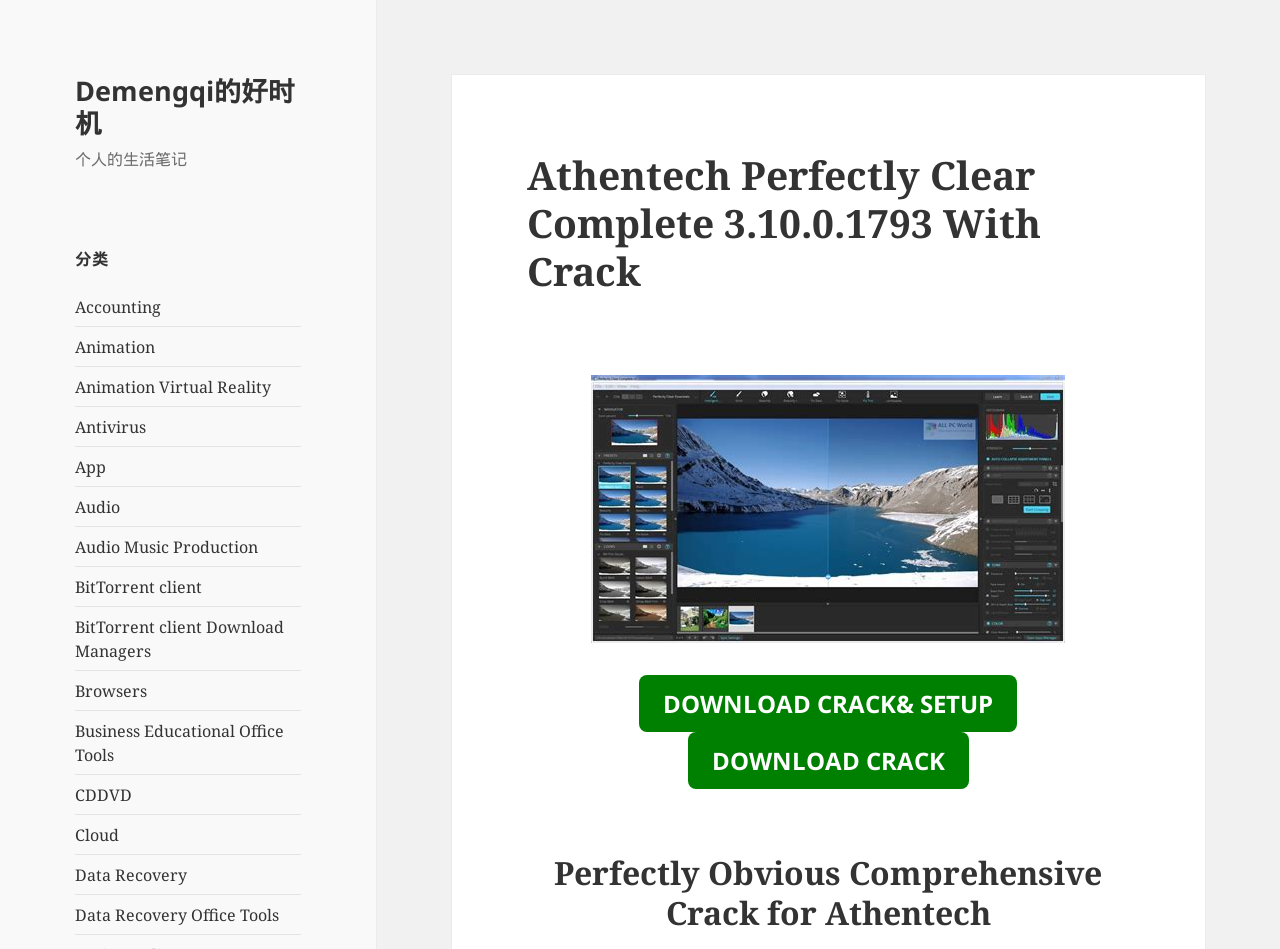Please find and report the bounding box coordinates of the element to click in order to perform the following action: "View the 'Perfectly Obvious Comprehensive Crack for Athentech' section". The coordinates should be expressed as four float numbers between 0 and 1, in the format [left, top, right, bottom].

[0.412, 0.898, 0.882, 0.983]